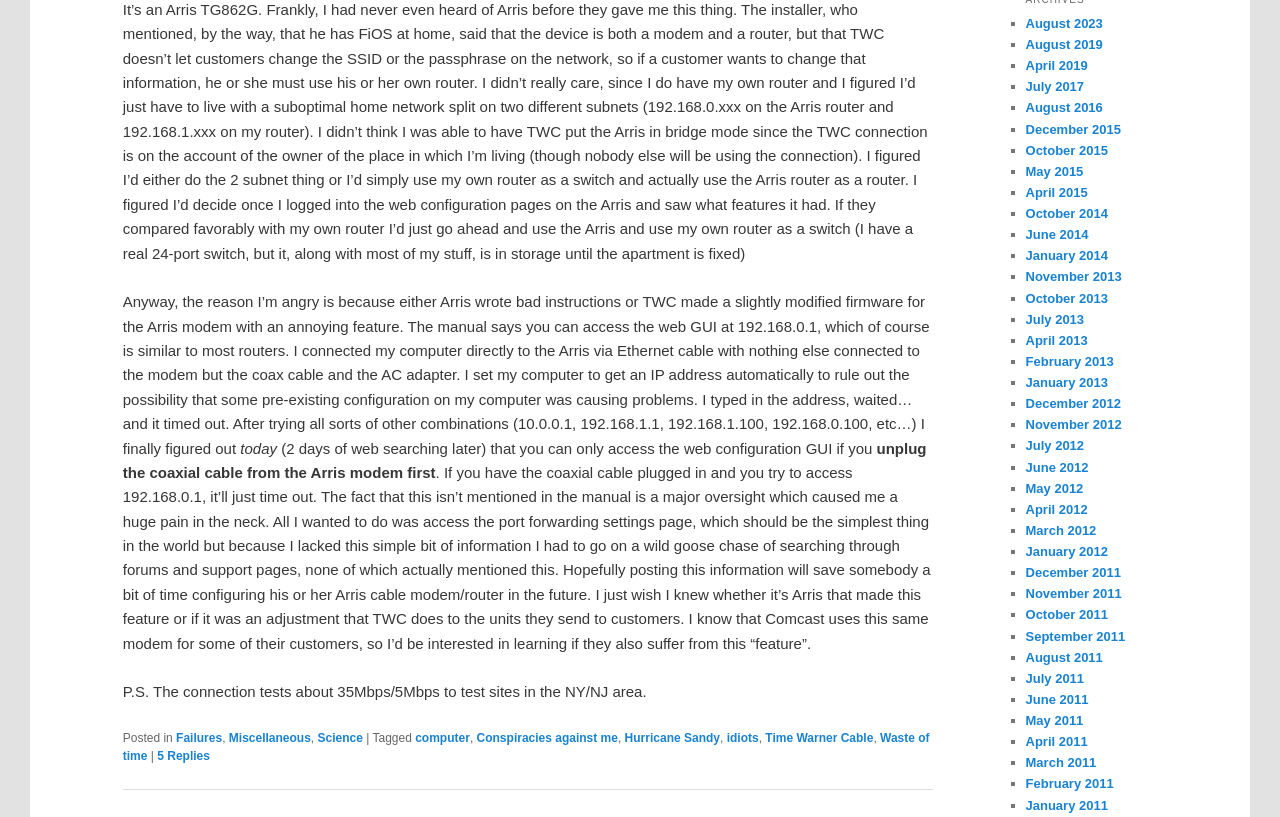What is the speed of the connection test?
By examining the image, provide a one-word or phrase answer.

35Mbps/5Mbps